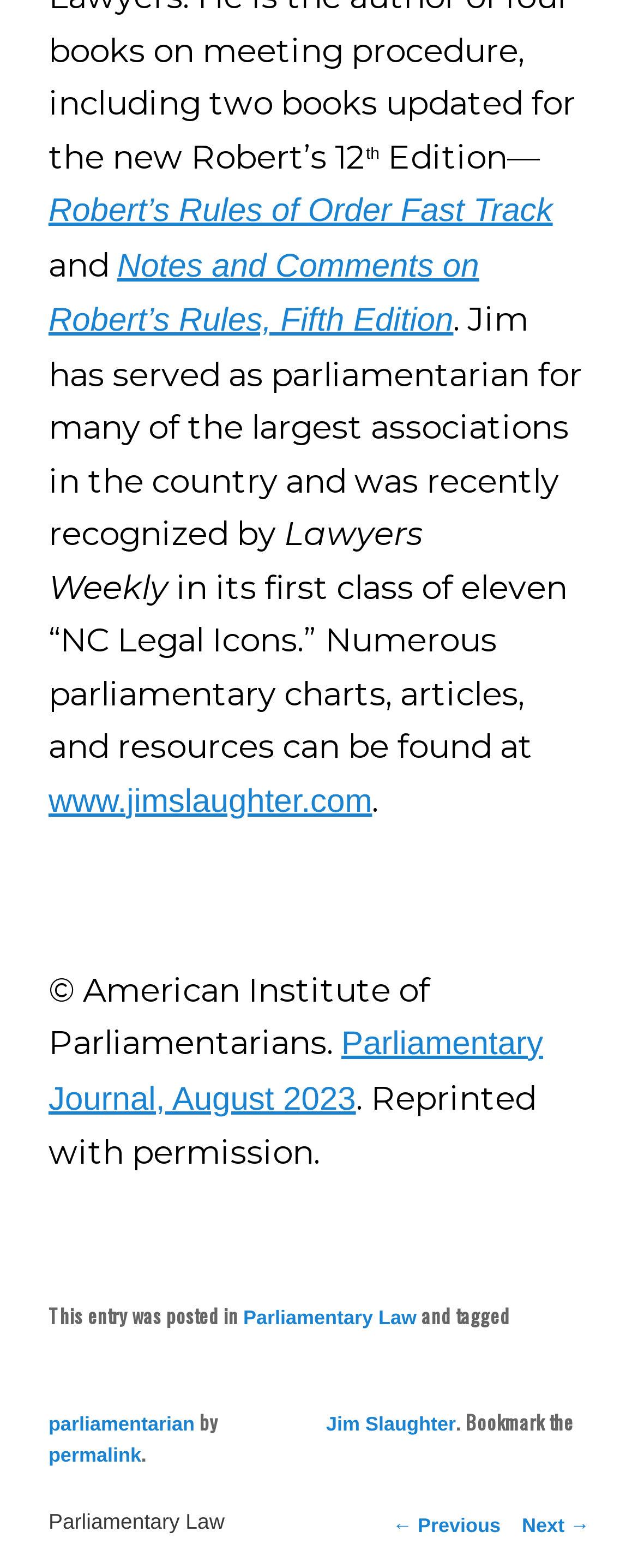Please provide a comprehensive answer to the question based on the screenshot: What is the title of the article or post?

The title can be found in the link 'Robert’s Rules of Order Fast Track' which is located at the top of the webpage. It is likely to be the title of the article or post because of its prominent position and formatting.